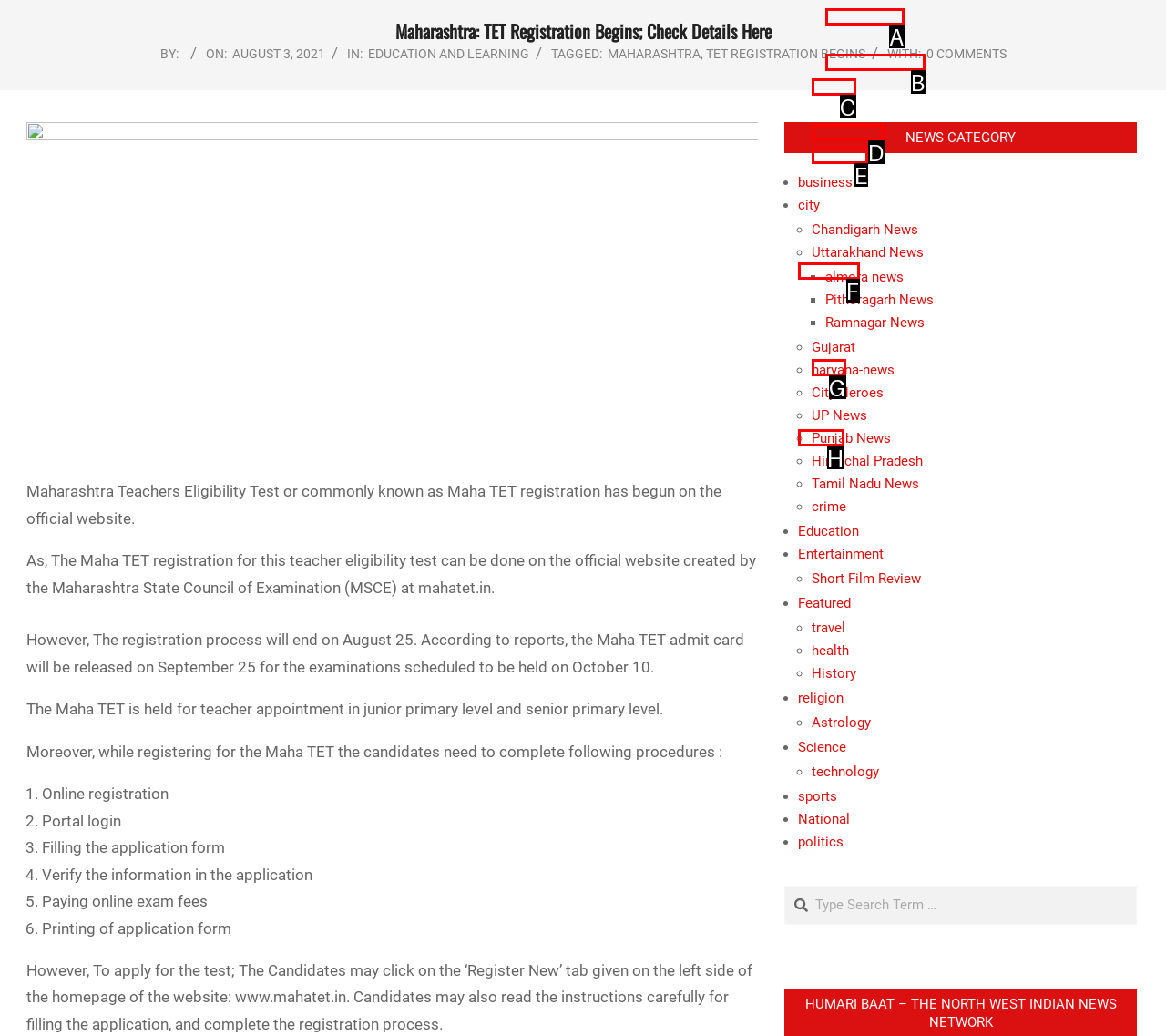Find the HTML element that matches the description: UP News. Answer using the letter of the best match from the available choices.

E